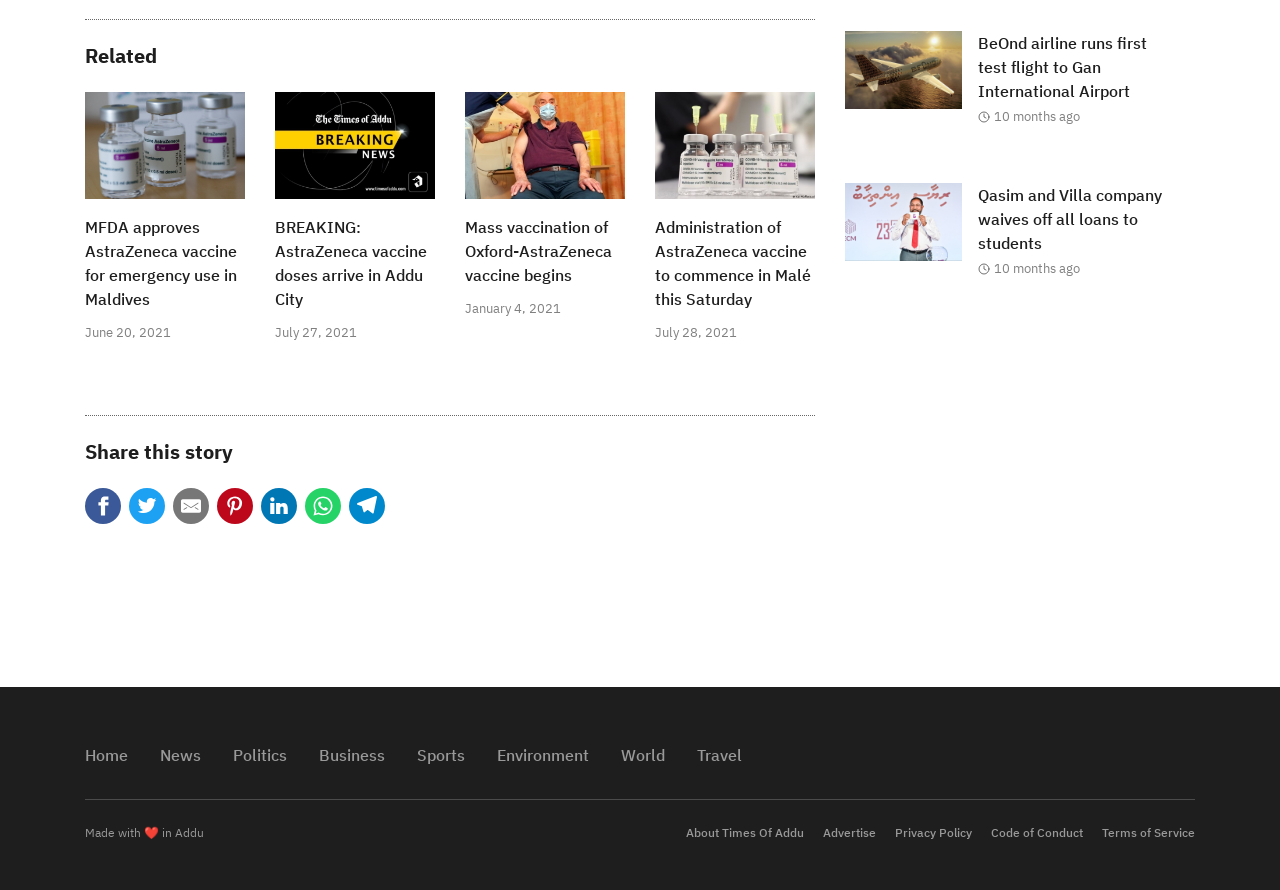Please determine the bounding box coordinates of the element to click on in order to accomplish the following task: "Click on the 'Home' link". Ensure the coordinates are four float numbers ranging from 0 to 1, i.e., [left, top, right, bottom].

[0.066, 0.826, 0.112, 0.871]